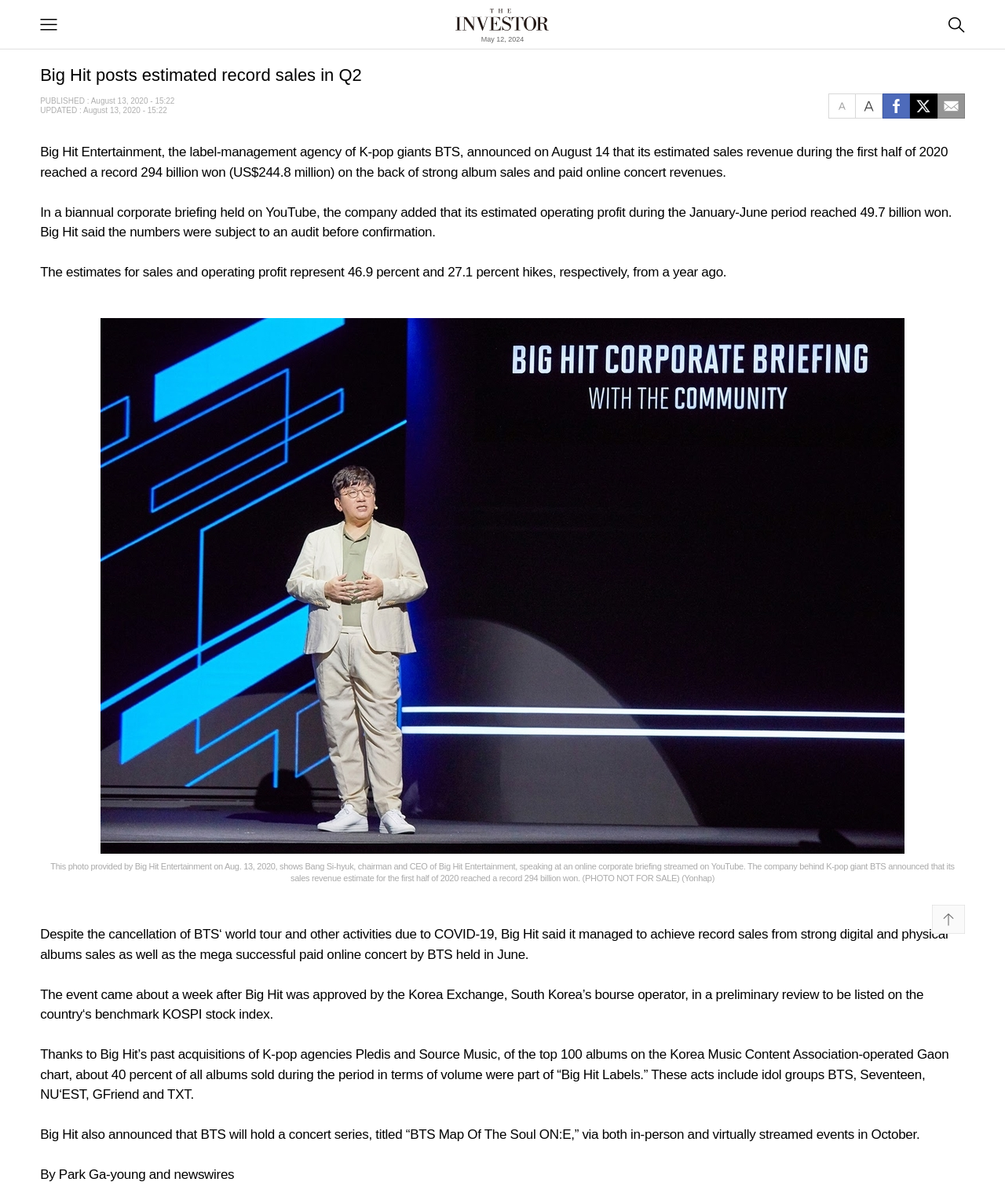Identify the bounding box coordinates necessary to click and complete the given instruction: "Share on Facebook".

[0.878, 0.083, 0.905, 0.093]